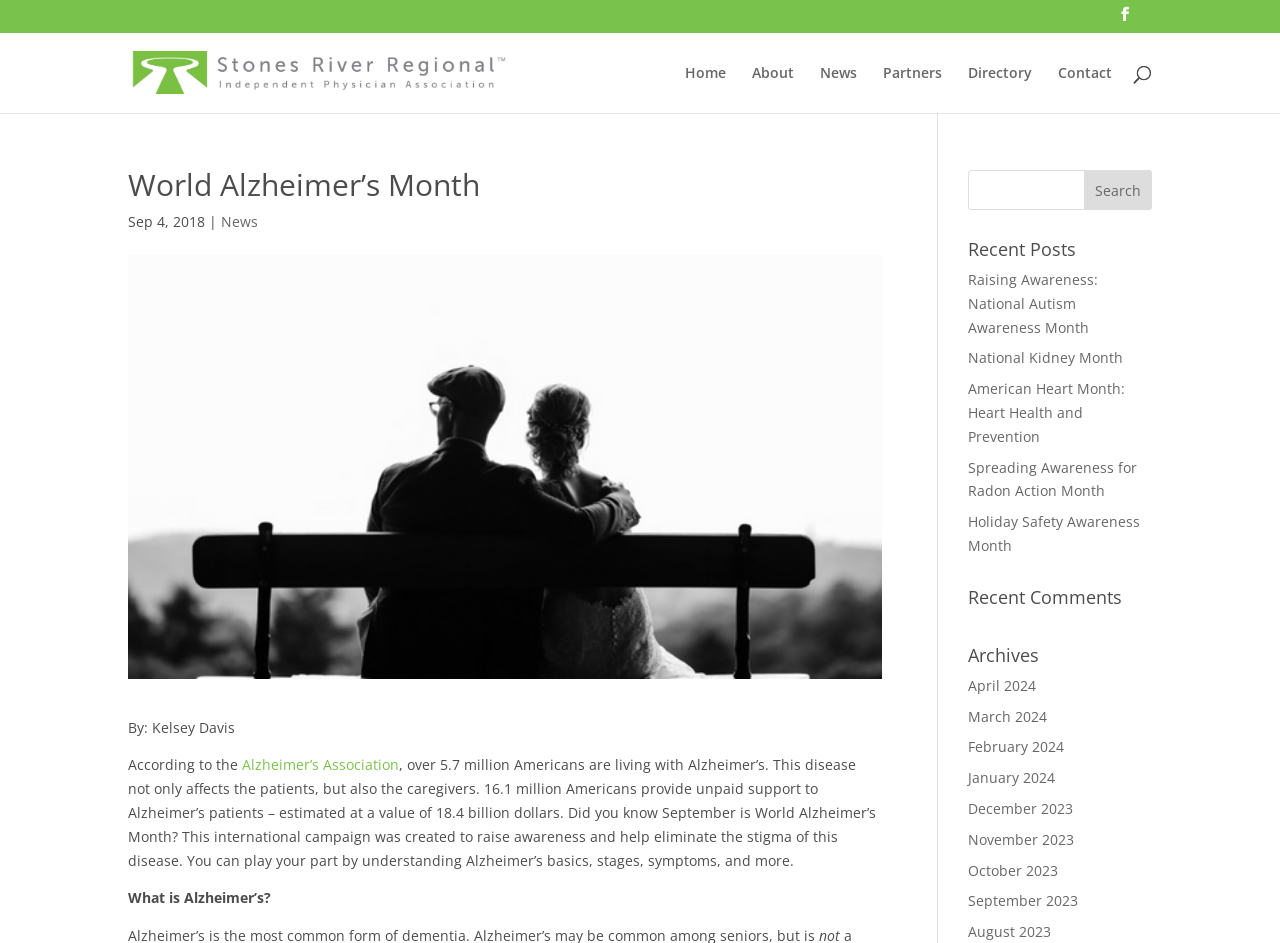Explain the webpage's layout and main content in detail.

This webpage is about World Alzheimer's Month, with a focus on raising awareness and eliminating the stigma of the disease. At the top left, there is a logo of Stones River Regional Independent Physician Association, accompanied by a link to the organization's homepage. Below the logo, there is a navigation menu with links to "Home", "About", "News", "Partners", "Directory", and "Contact".

On the top right, there is a search bar with a search icon and a placeholder text "Search for:". Below the search bar, there is a heading "World Alzheimer's Month" followed by a date "Sep 4, 2018" and a link to "News".

The main content of the page is an article about Alzheimer's disease, which starts with a brief introduction by Kelsey Davis. The article provides statistics about the disease, including the number of Americans living with Alzheimer's and the value of unpaid support provided by caregivers. It also explains the purpose of World Alzheimer's Month and encourages readers to learn more about the disease.

Below the article, there are several sections, including "Recent Posts", "Recent Comments", and "Archives". The "Recent Posts" section lists five links to articles about different health awareness months, such as National Autism Awareness Month and American Heart Month. The "Archives" section lists links to articles from different months, ranging from April 2024 to August 2023.

Throughout the page, there are several links to external resources, including the Alzheimer's Association, and internal links to other articles and pages on the website. The overall layout is organized and easy to navigate, with clear headings and concise text.